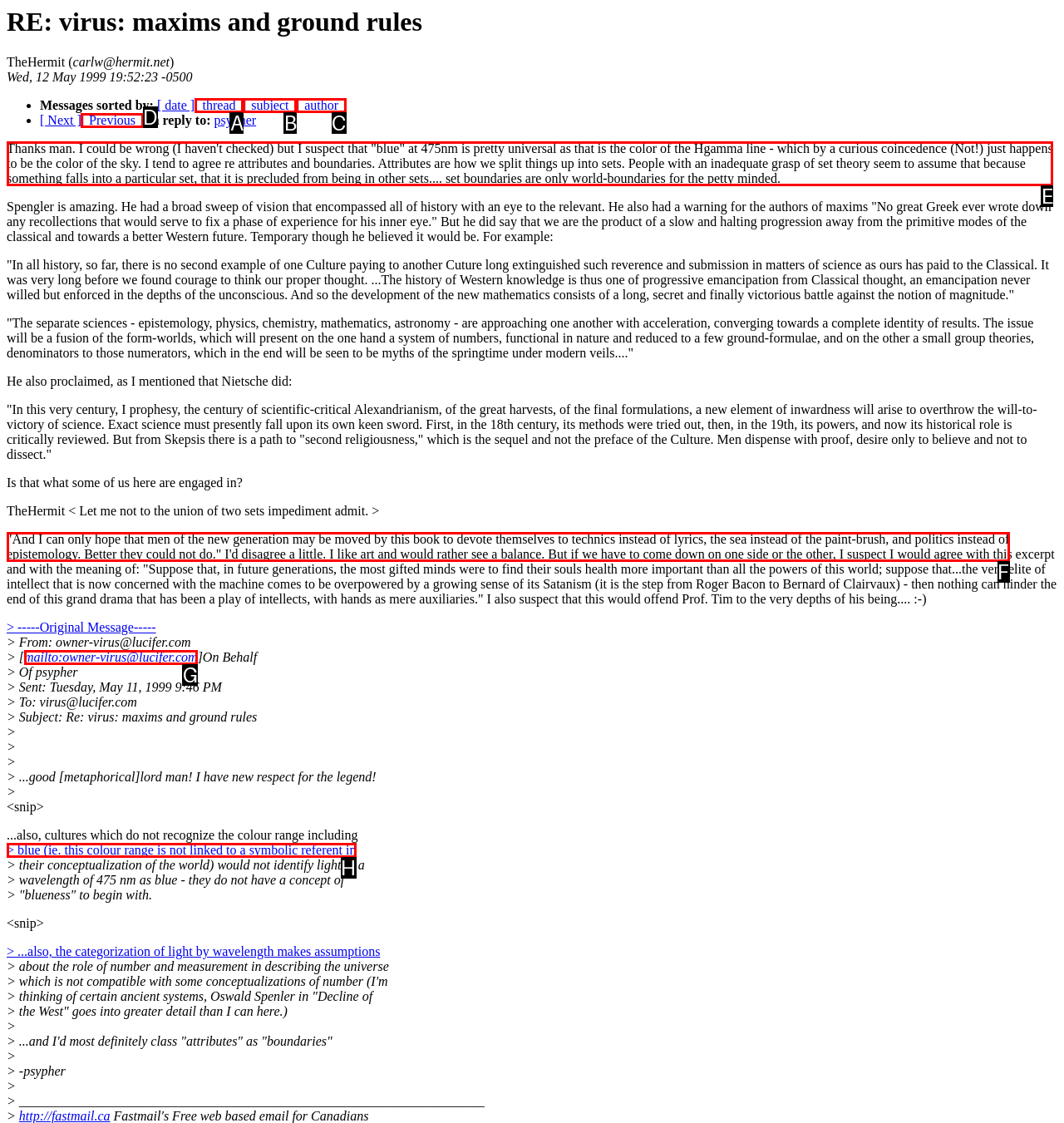Identify the letter of the UI element that fits the description: [ author ]
Respond with the letter of the option directly.

C